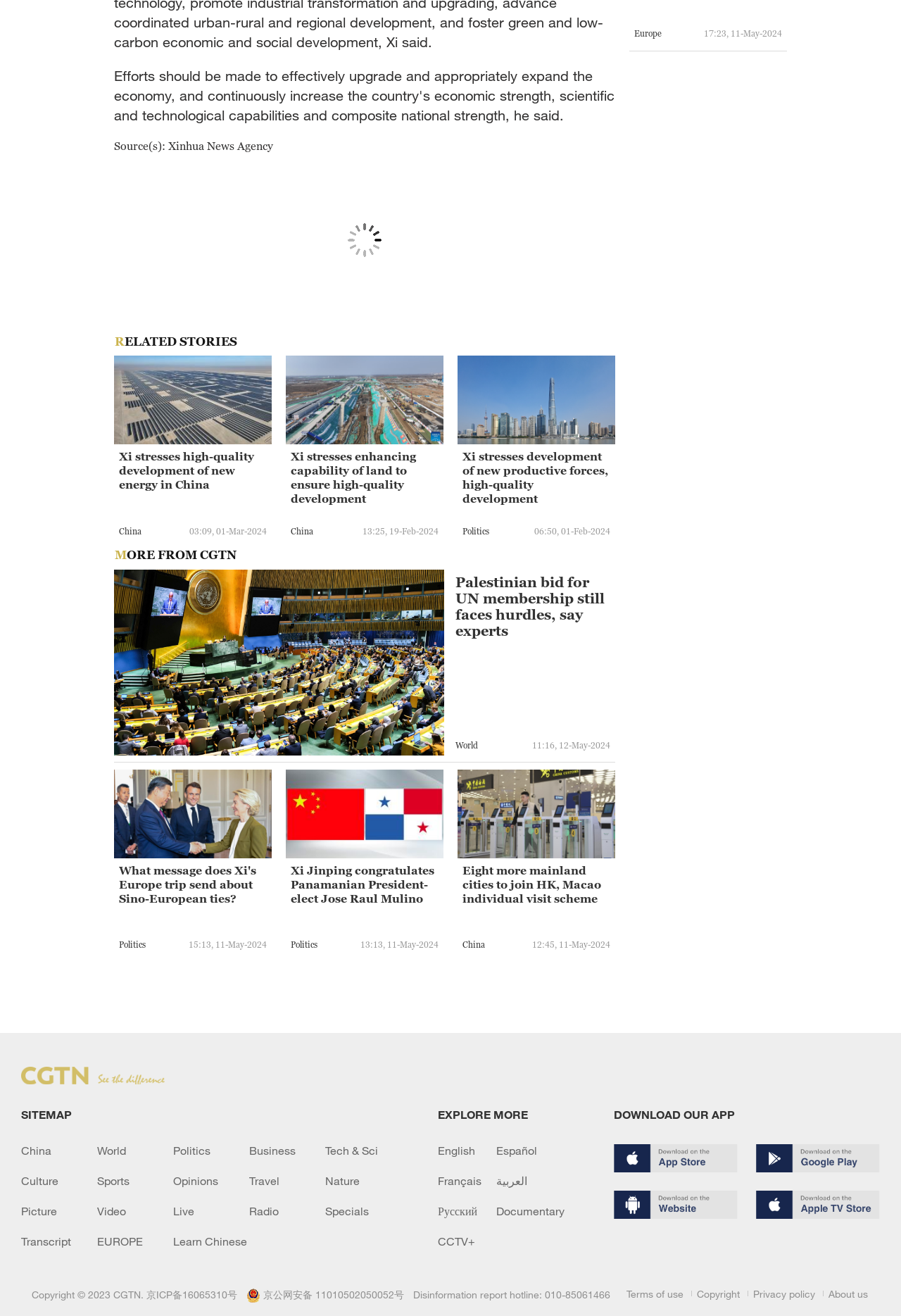Please provide a one-word or short phrase answer to the question:
What is the category of the news article 'Xi stresses high-quality development of new energy in China'?

Politics